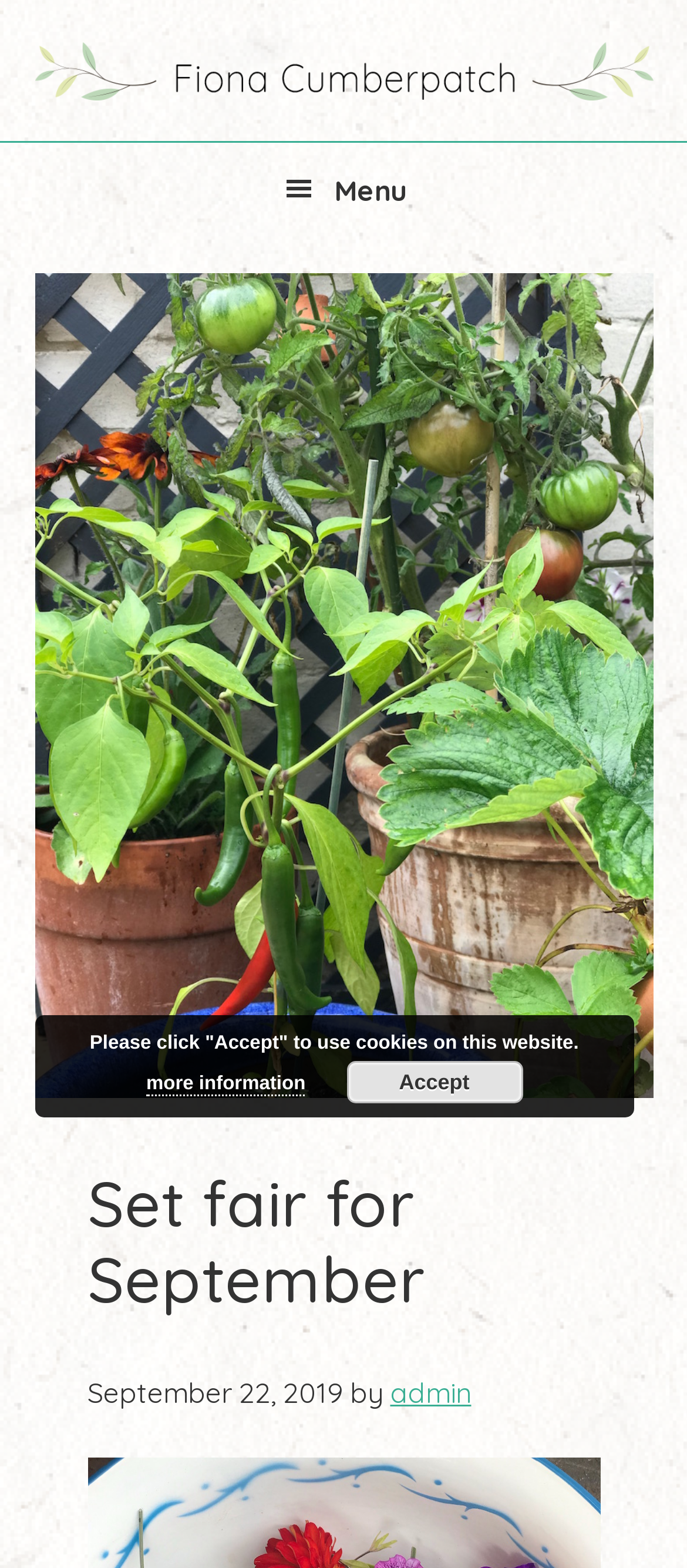Please provide a comprehensive answer to the question below using the information from the image: What is the name of the person mentioned?

I found the name of the person mentioned by looking at the link element with the text 'Fiona Cumberpatch'.